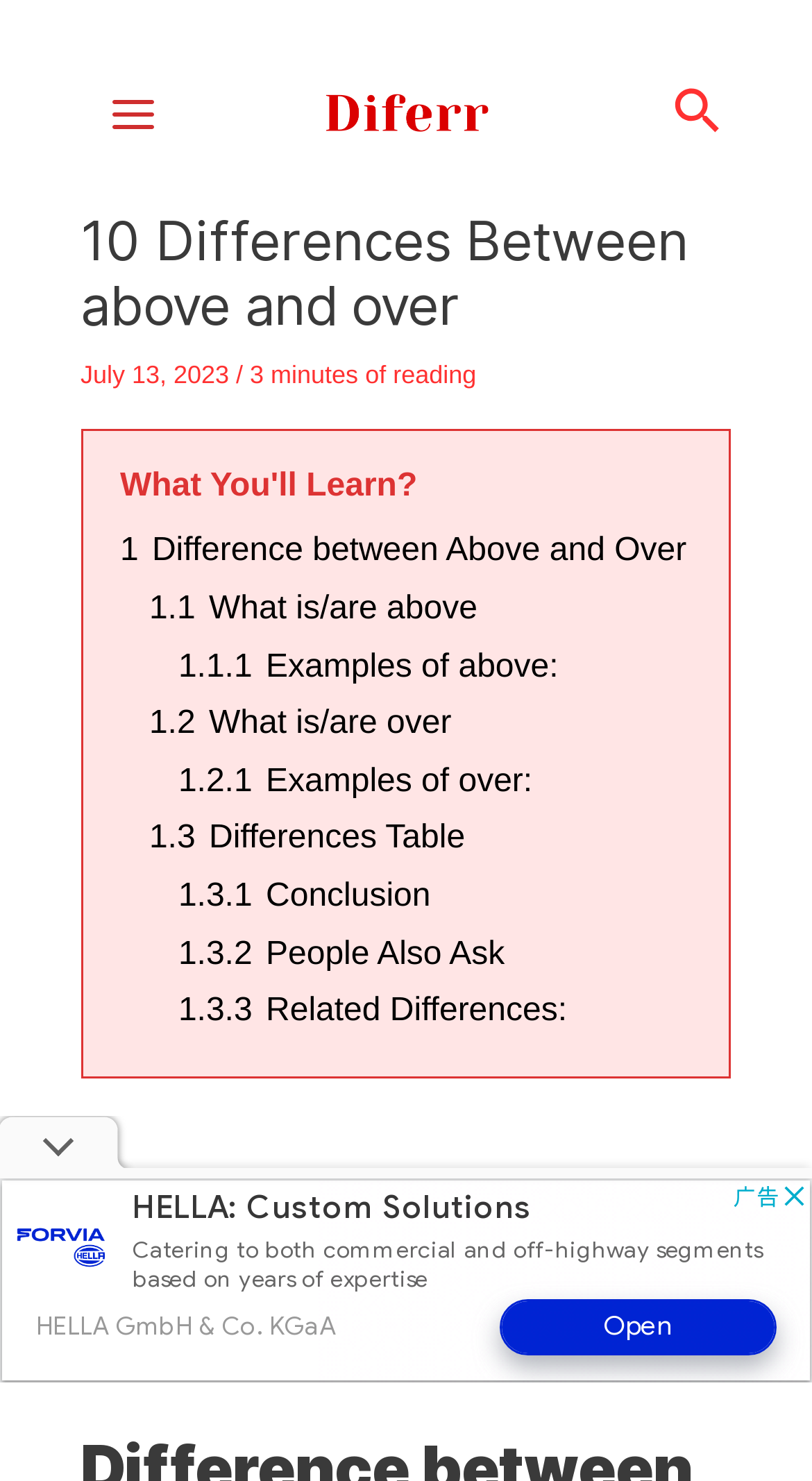Identify the primary heading of the webpage and provide its text.

10 Differences Between above and over